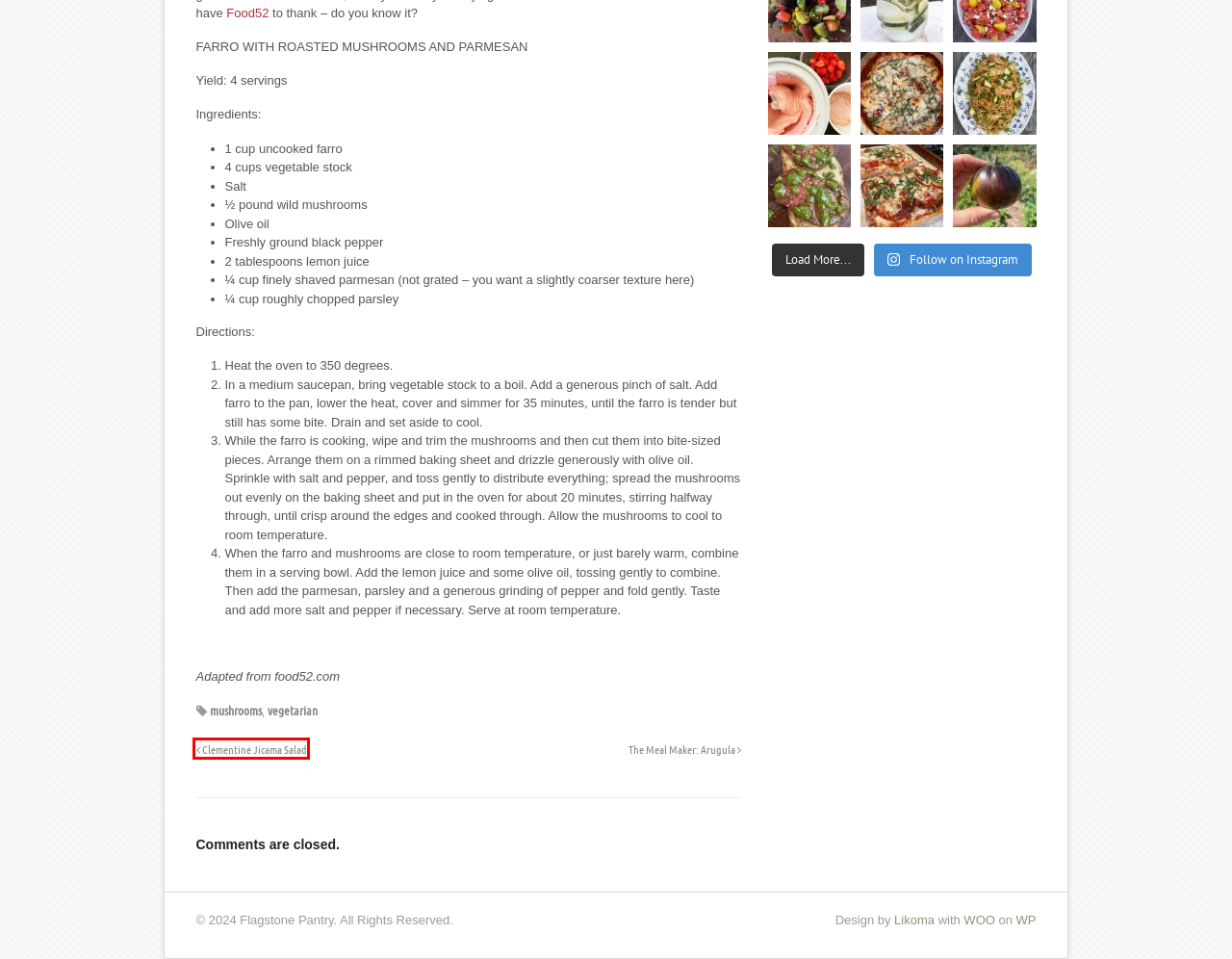Look at the screenshot of a webpage where a red bounding box surrounds a UI element. Your task is to select the best-matching webpage description for the new webpage after you click the element within the bounding box. The available options are:
A. The Meal Maker: Arugula | Flagstone Pantry
B. Likoma – Bold. Brave. Branding.
C. Chicken & Biscuit Pot Pie | Flagstone Pantry
D. Why WOO Themes? – Likoma
E. mushrooms | Flagstone Pantry
F. Main Dishes | Flagstone Pantry
G. vegetarian | Flagstone Pantry
H. Clementine Jicama Salad | Flagstone Pantry

H